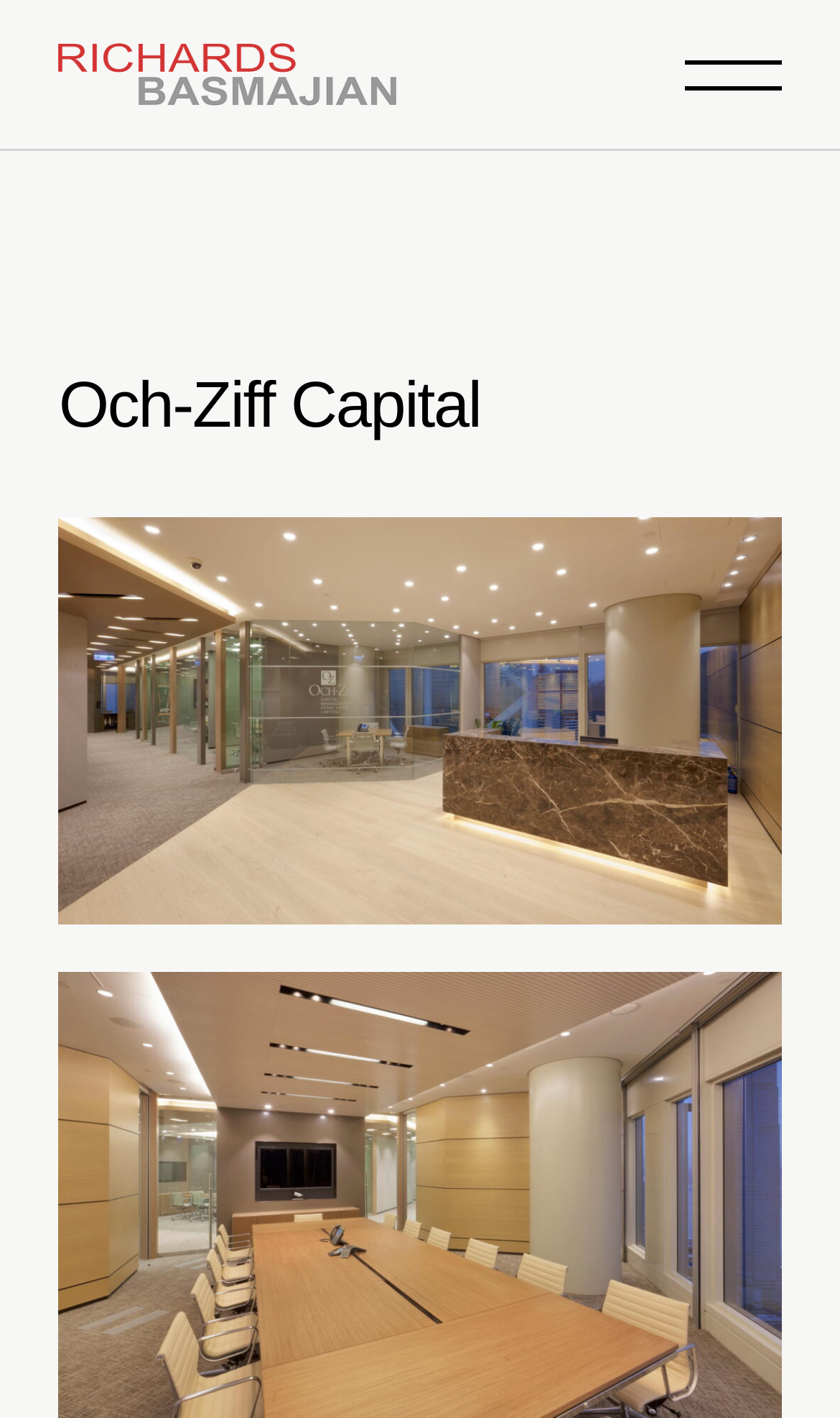Offer an in-depth caption of the entire webpage.

The webpage is about Och-Ziff Capital, a global alternative asset manager. At the top left corner, there is a logo of the company, which is an image linked to the main page. Next to the logo, there is a heading that reads "Och-Ziff Capital". Below the heading, there is a link to "Och-Ziff Reception". 

On the top right corner, there is another image, which is also a link. Additionally, there is a smaller image located near the top right corner. The overall layout of the webpage is simple, with a focus on the company's branding and navigation.